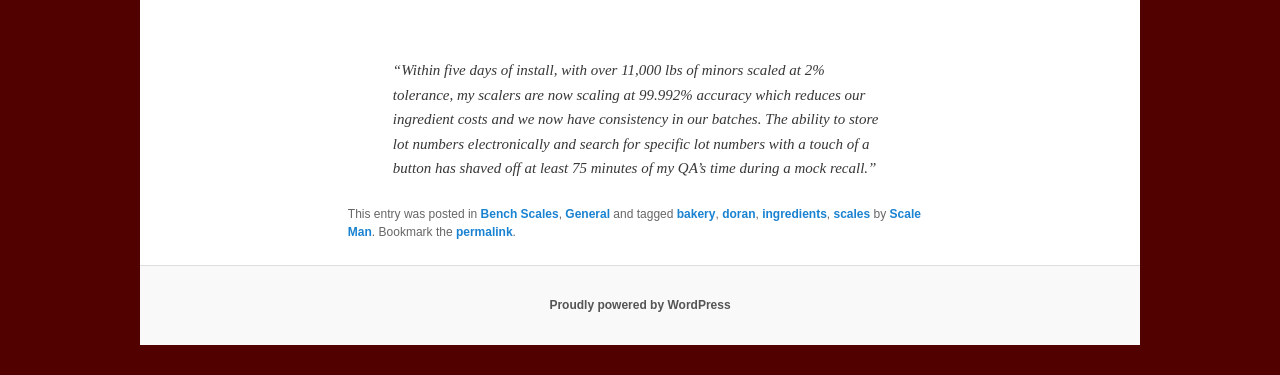Please provide the bounding box coordinate of the region that matches the element description: Goethe-Institut Dänemark. Coordinates should be in the format (top-left x, top-left y, bottom-right x, bottom-right y) and all values should be between 0 and 1.

None